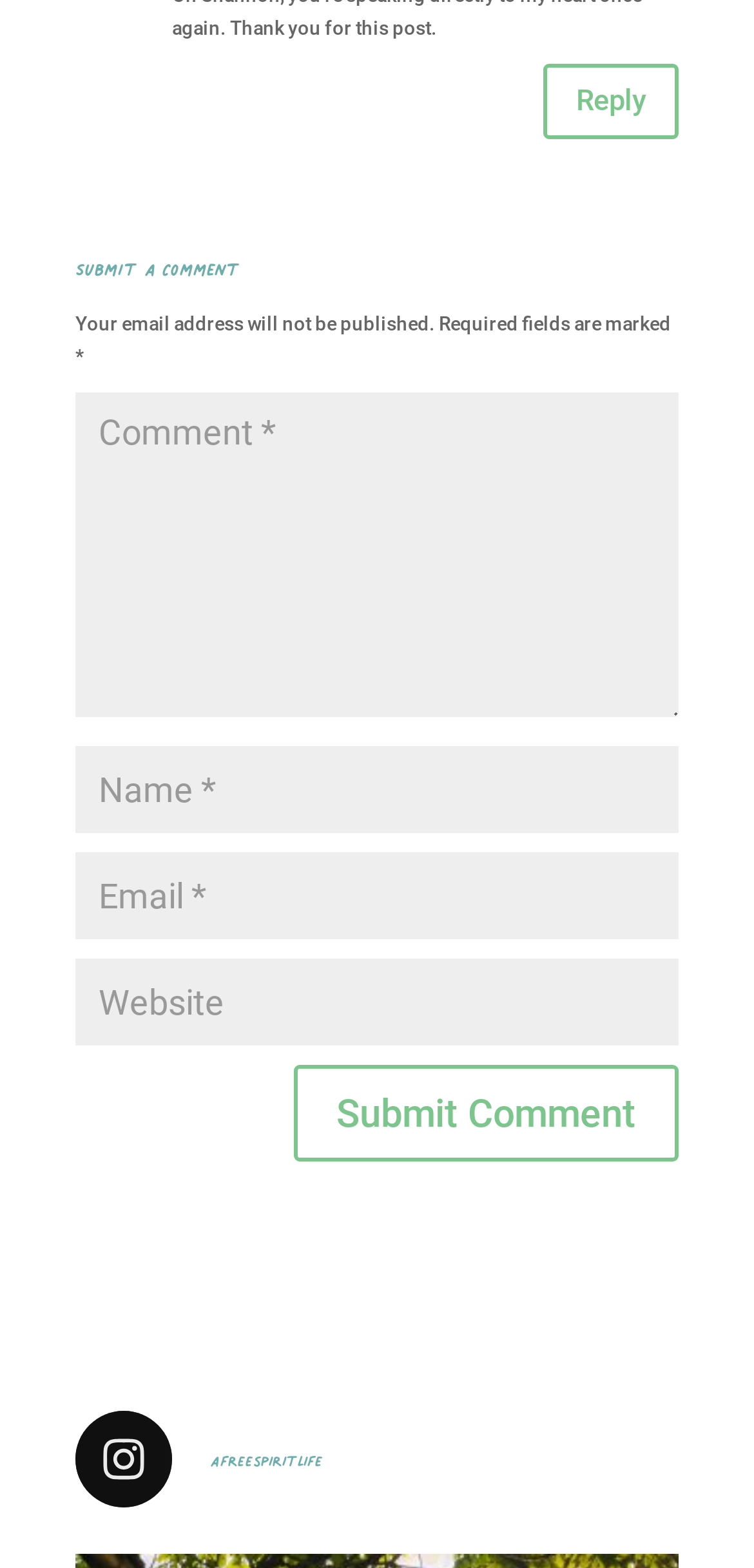Please respond to the question using a single word or phrase:
Is the website field required?

No